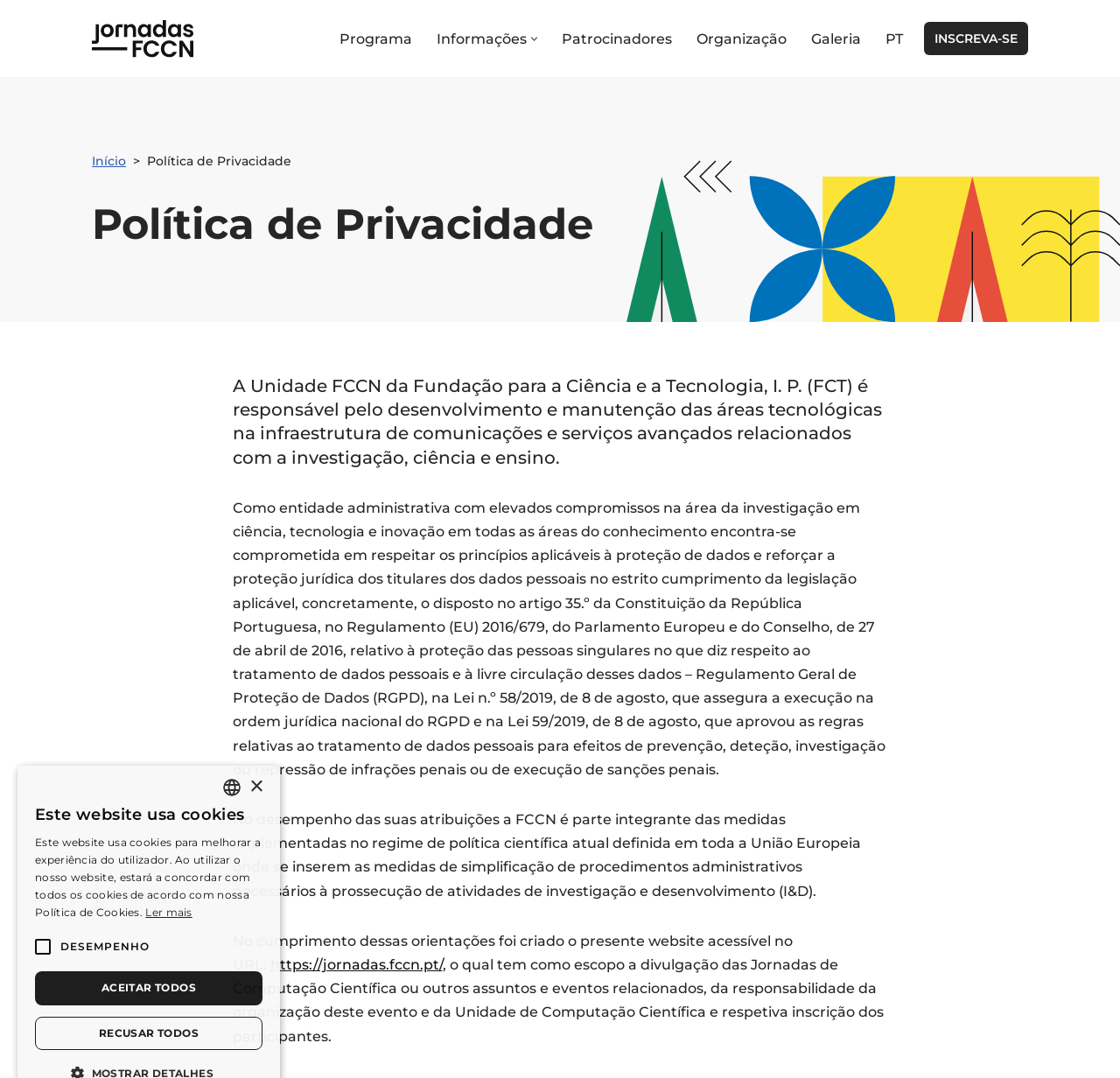Identify the bounding box coordinates for the element you need to click to achieve the following task: "Click the 'Patrocinadores' link". Provide the bounding box coordinates as four float numbers between 0 and 1, in the form [left, top, right, bottom].

[0.502, 0.0, 0.6, 0.071]